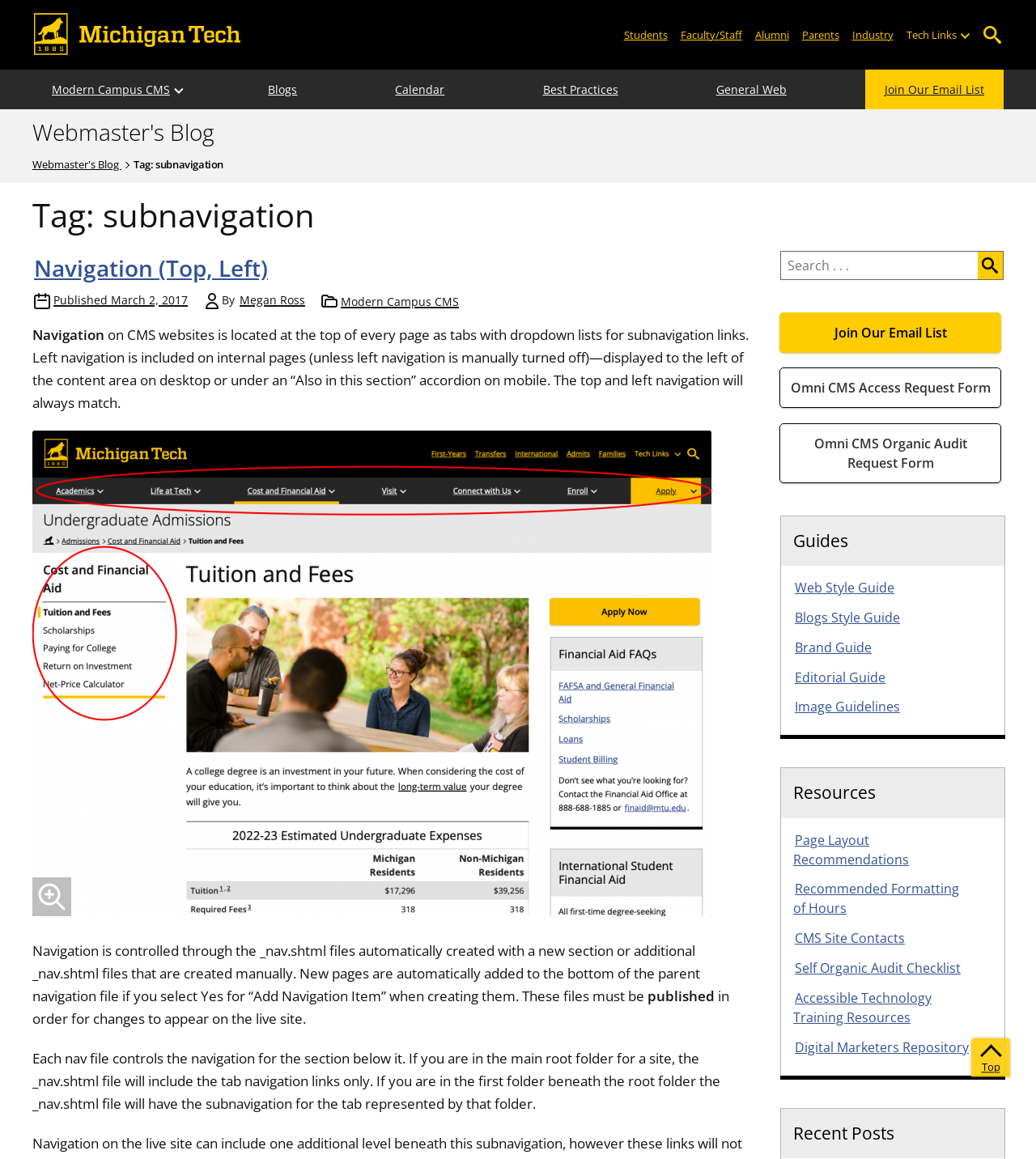Carefully observe the image and respond to the question with a detailed answer:
What is the function of the _nav.shtml files?

The function of the _nav.shtml files can be found in the text 'Navigation is controlled through the _nav.shtml files automatically created with a new section or additional _nav.shtml files that are created manually...' with bounding box coordinates [0.031, 0.812, 0.676, 0.867].